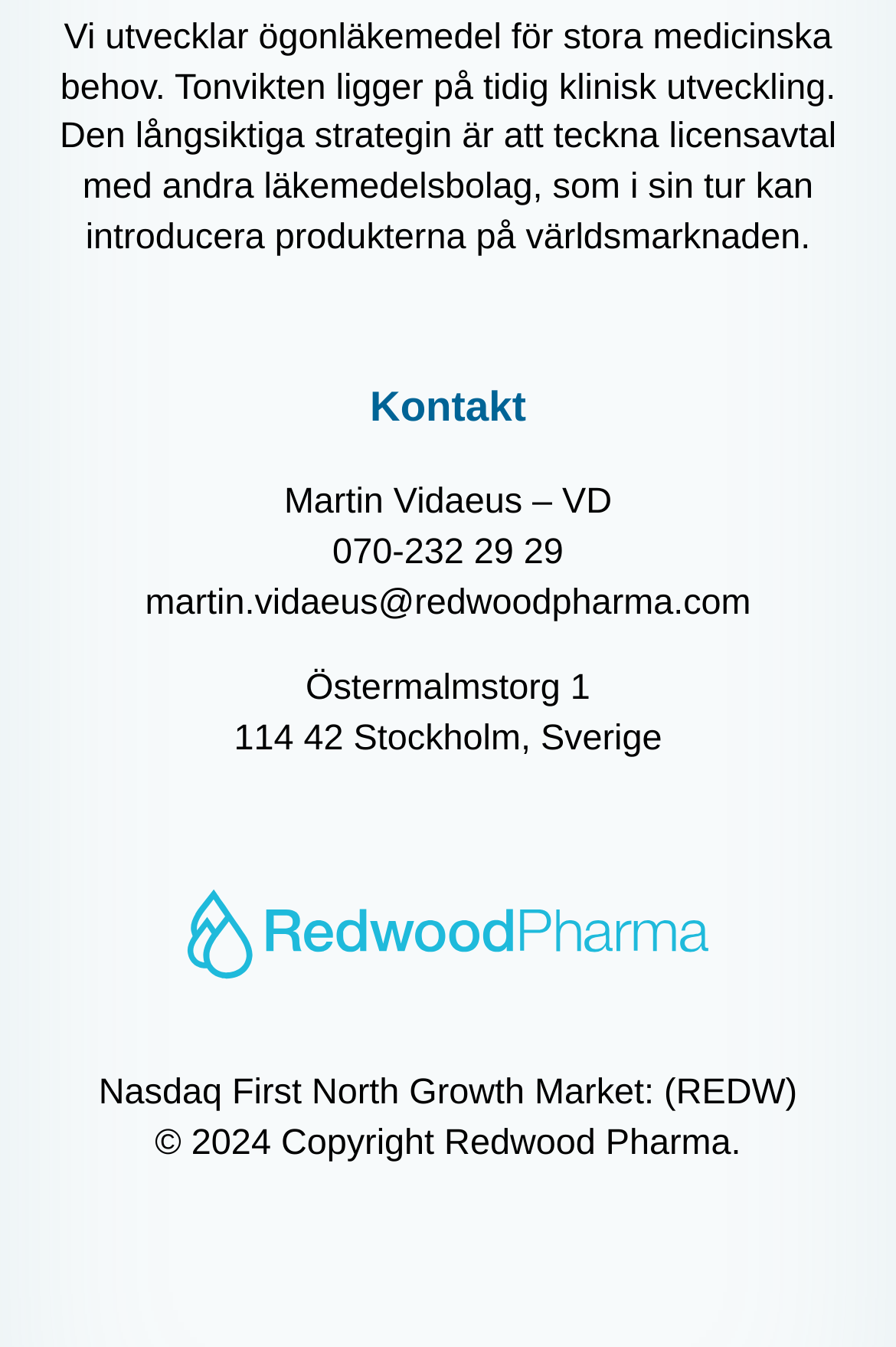What is the copyright year? Please answer the question using a single word or phrase based on the image.

2024